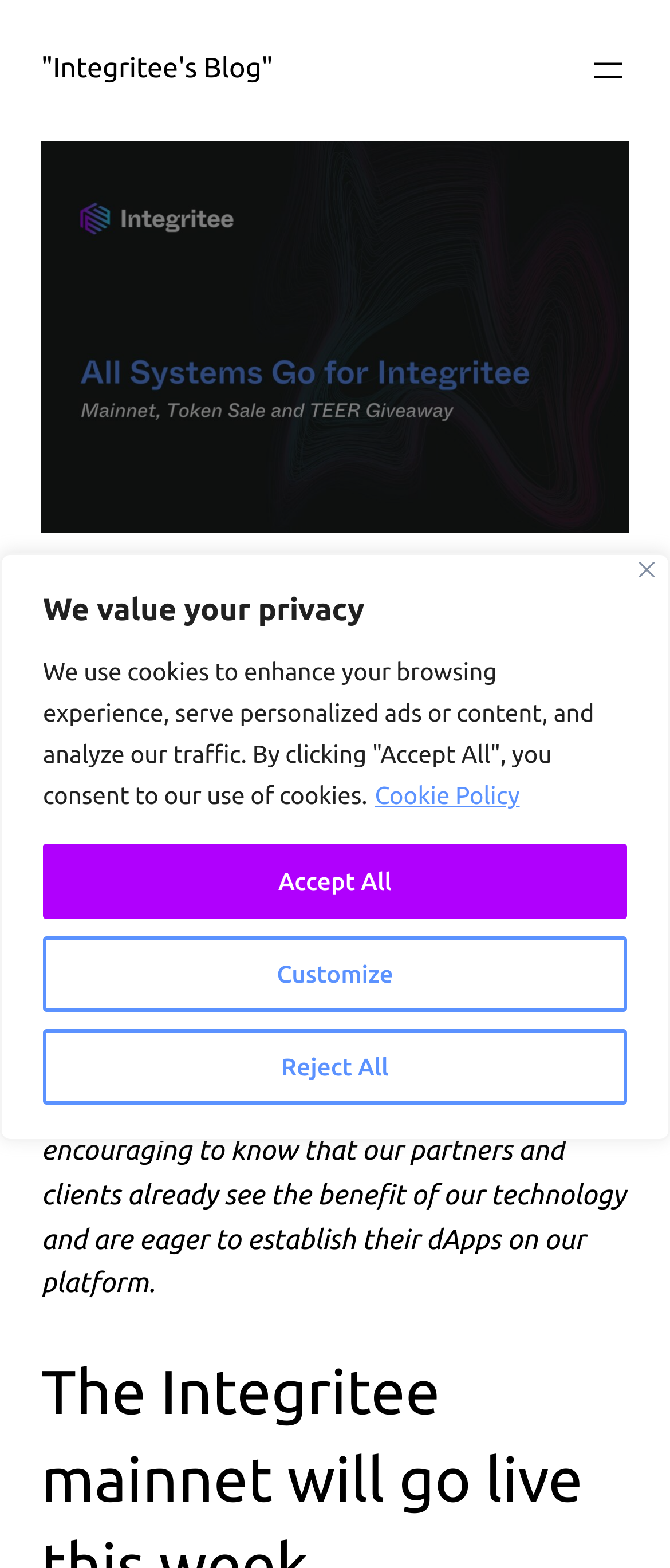Find the coordinates for the bounding box of the element with this description: "Cookie Policy".

[0.557, 0.497, 0.778, 0.517]